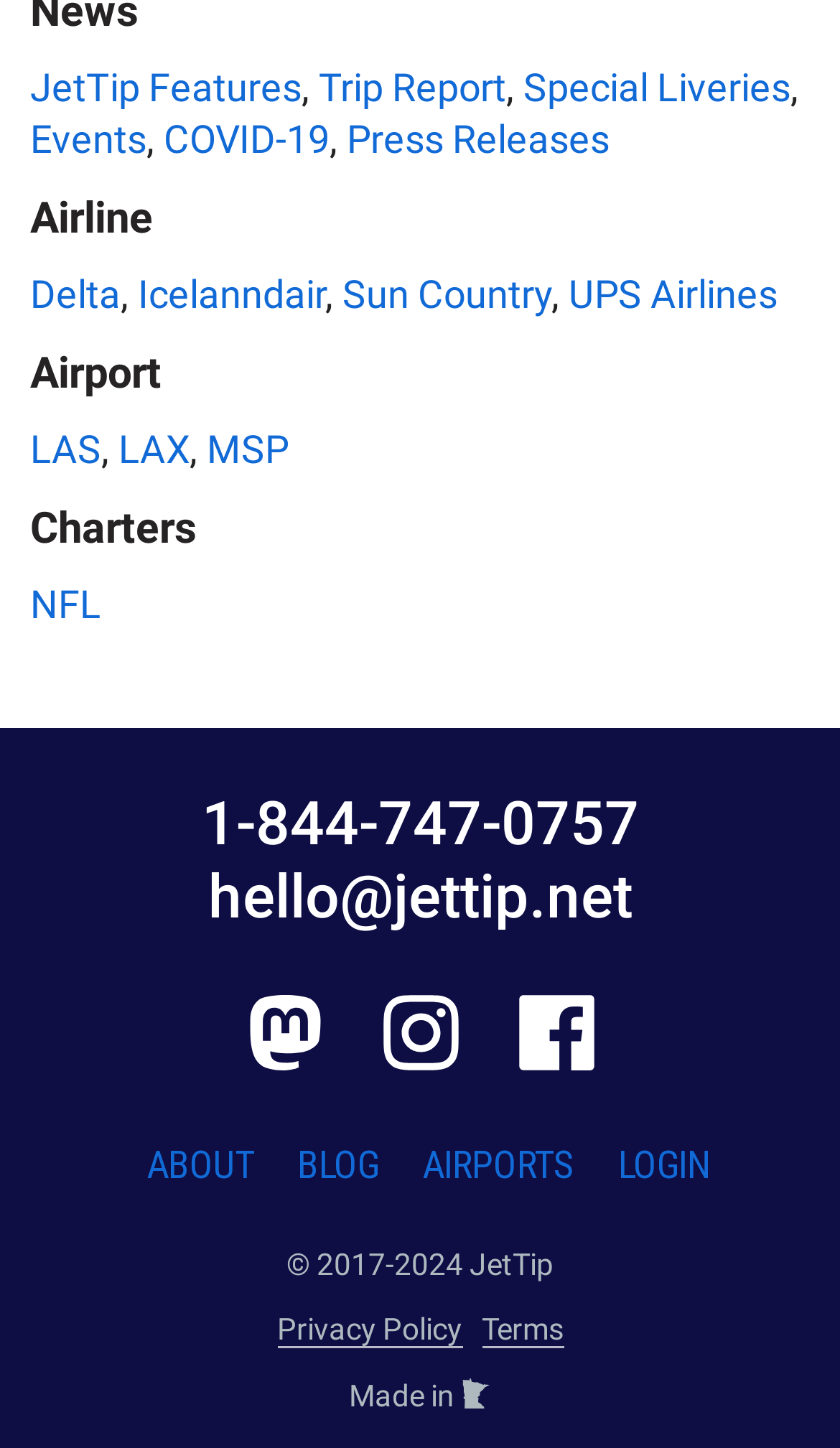Find the bounding box coordinates of the clickable area required to complete the following action: "Visit Trip Report".

[0.379, 0.045, 0.603, 0.076]